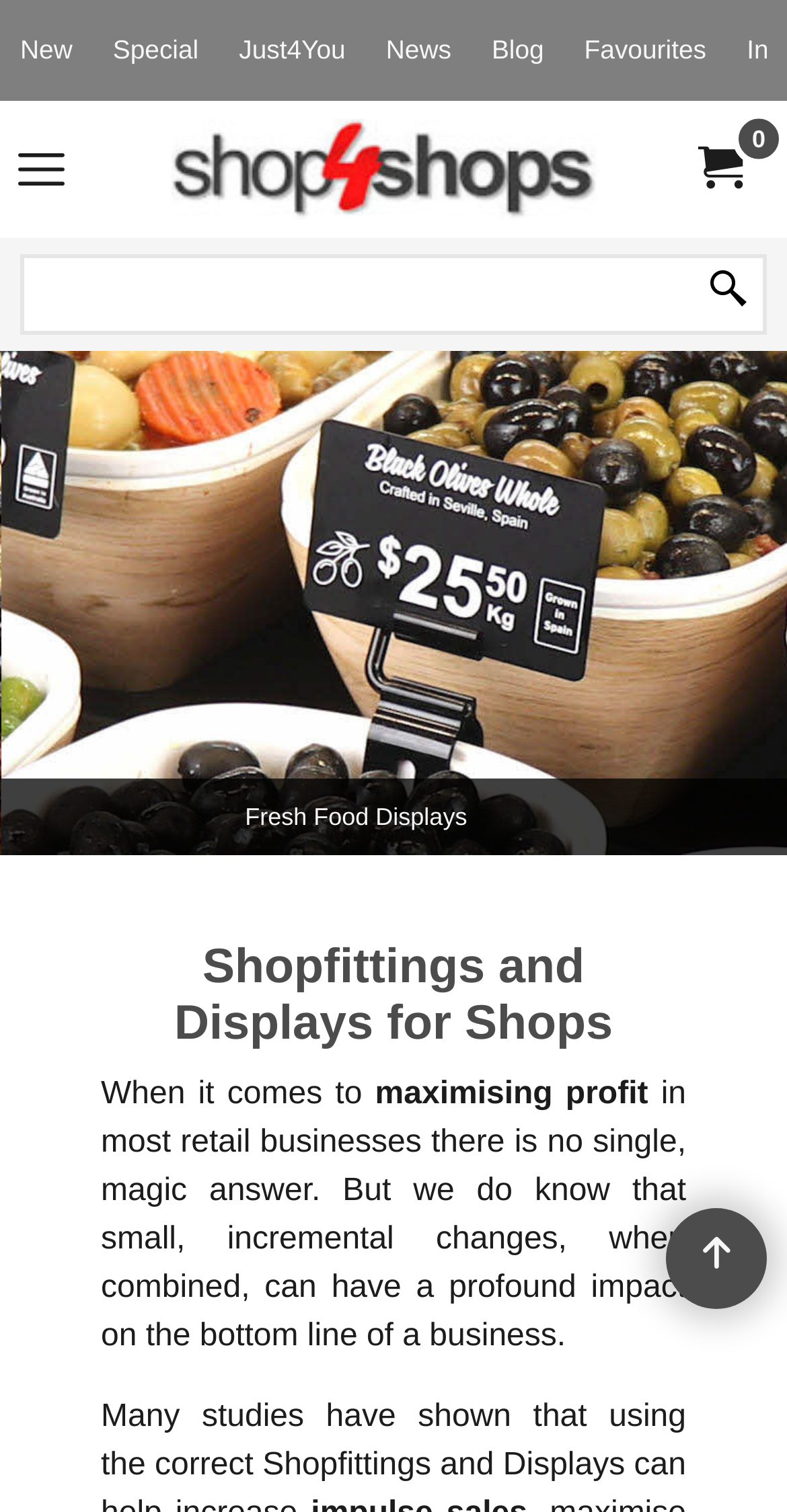Answer the question using only one word or a concise phrase: What type of businesses is this website for?

Australian businesses